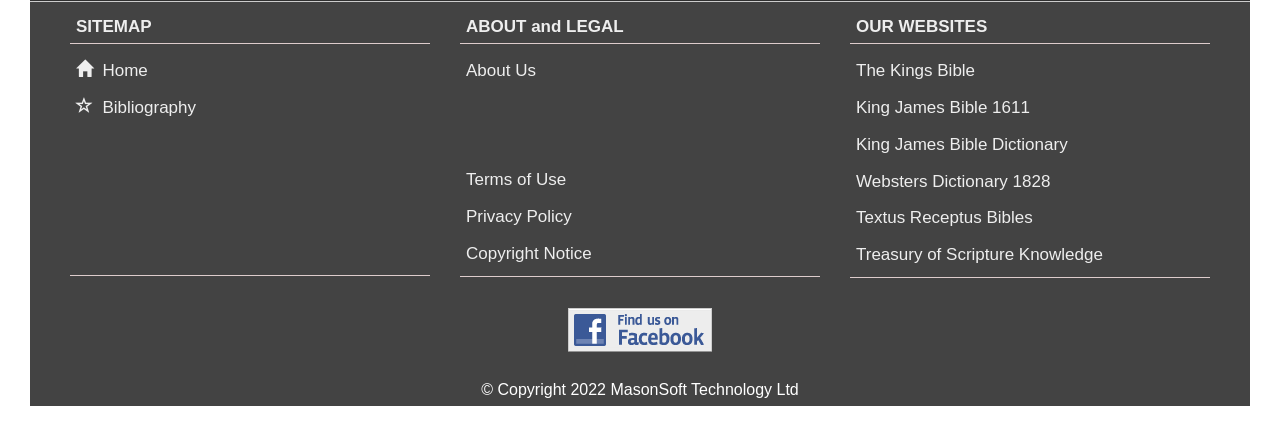Given the element description About RHS, identify the bounding box coordinates for the UI element on the webpage screenshot. The format should be (top-left x, top-left y, bottom-right x, bottom-right y), with values between 0 and 1.

None